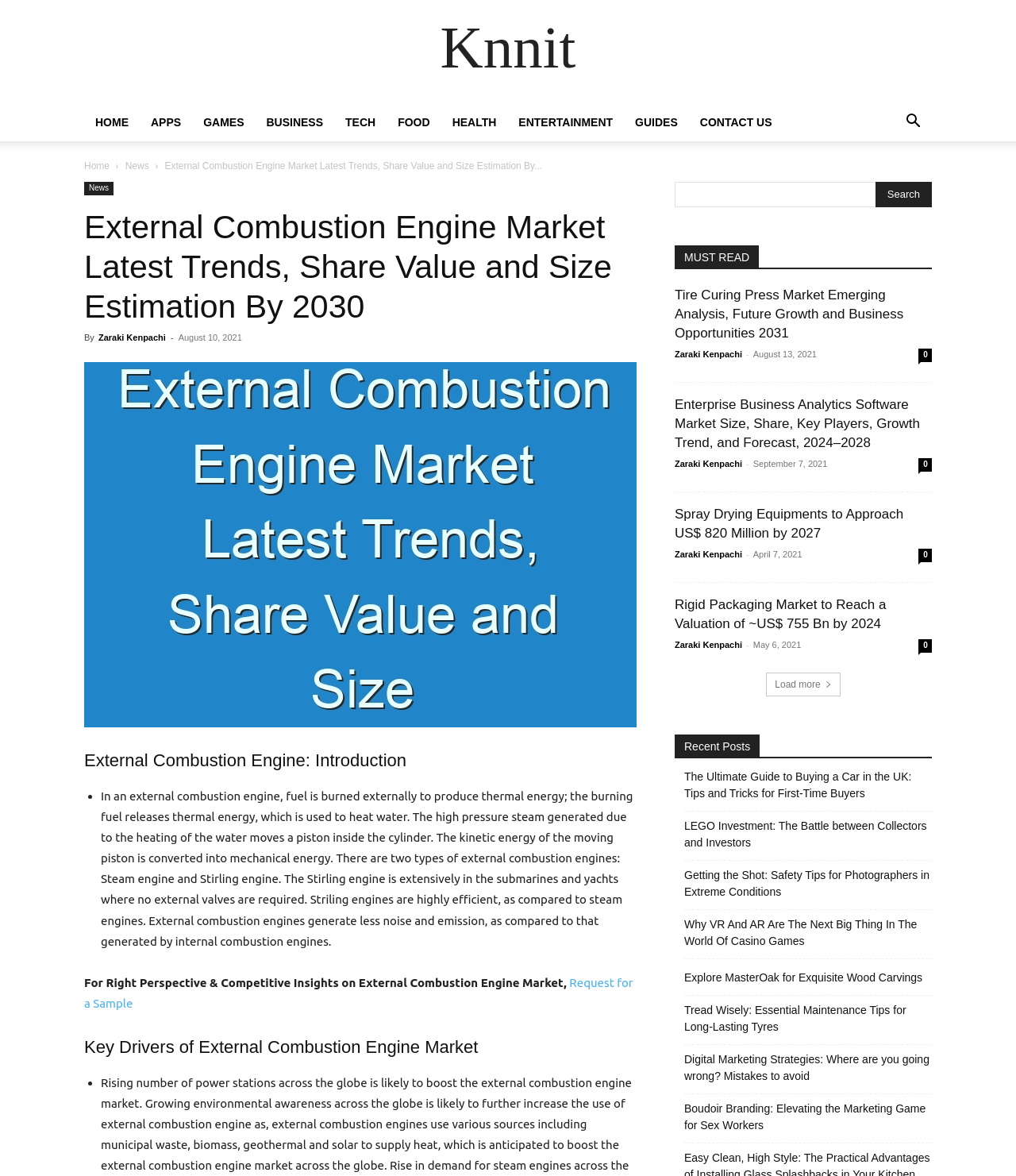Given the element description "News", identify the bounding box of the corresponding UI element.

[0.083, 0.155, 0.112, 0.166]